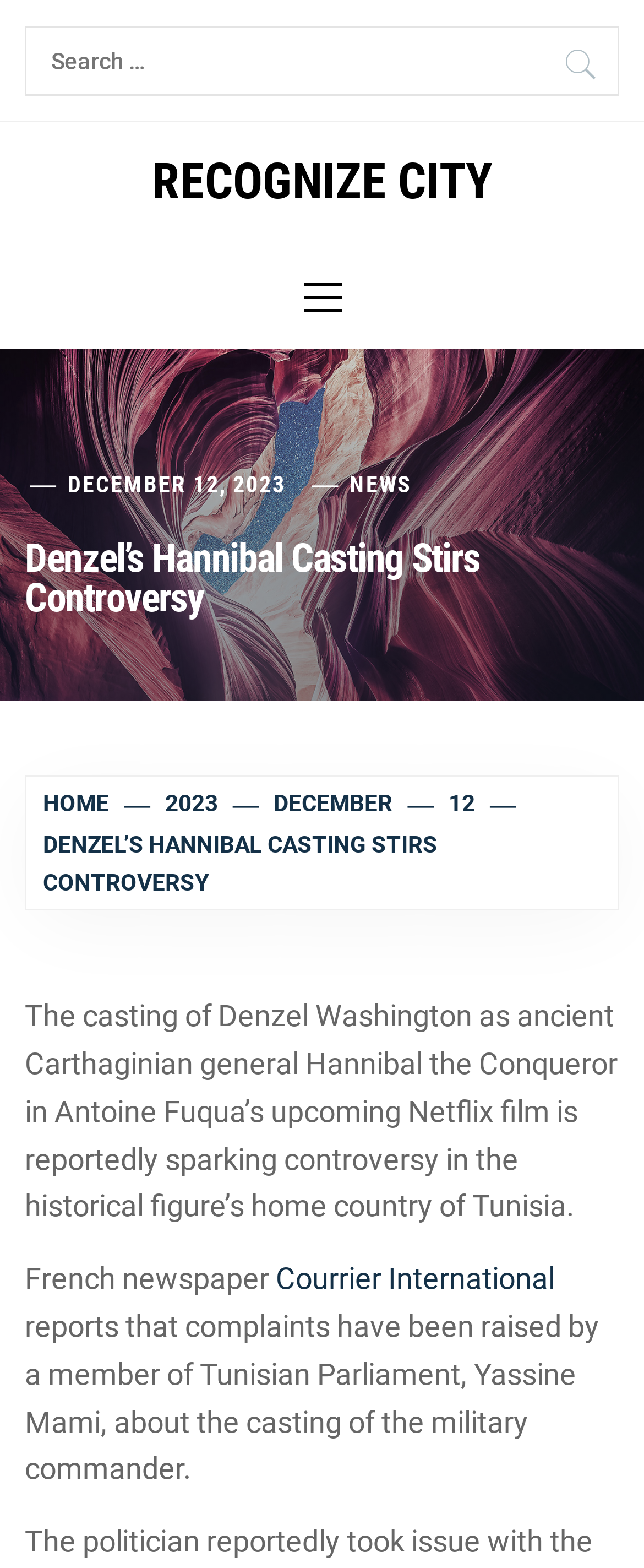Please give a short response to the question using one word or a phrase:
What is the date of the news article?

DECEMBER 12, 2023